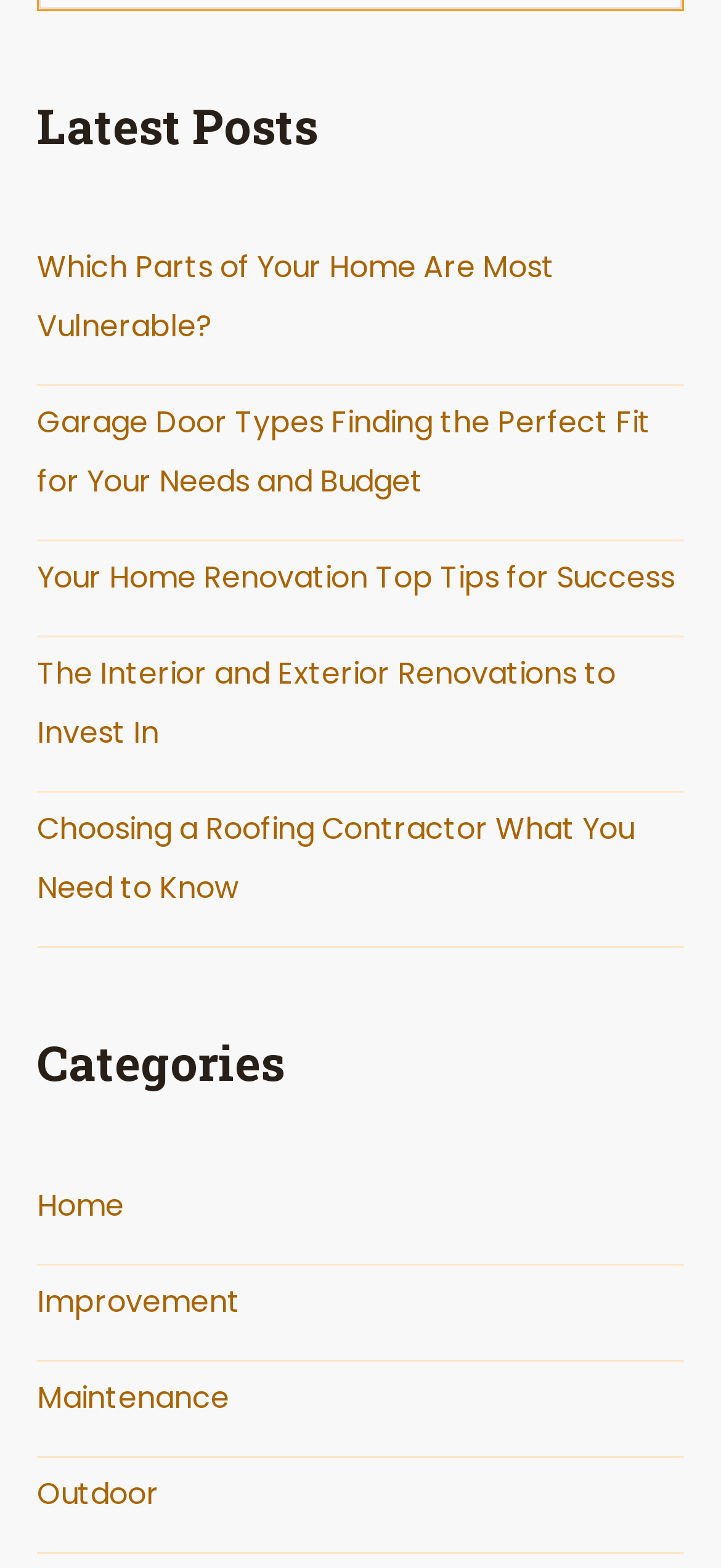Find the bounding box coordinates of the clickable element required to execute the following instruction: "Learn about vulnerable parts of your home". Provide the coordinates as four float numbers between 0 and 1, i.e., [left, top, right, bottom].

[0.051, 0.157, 0.769, 0.222]